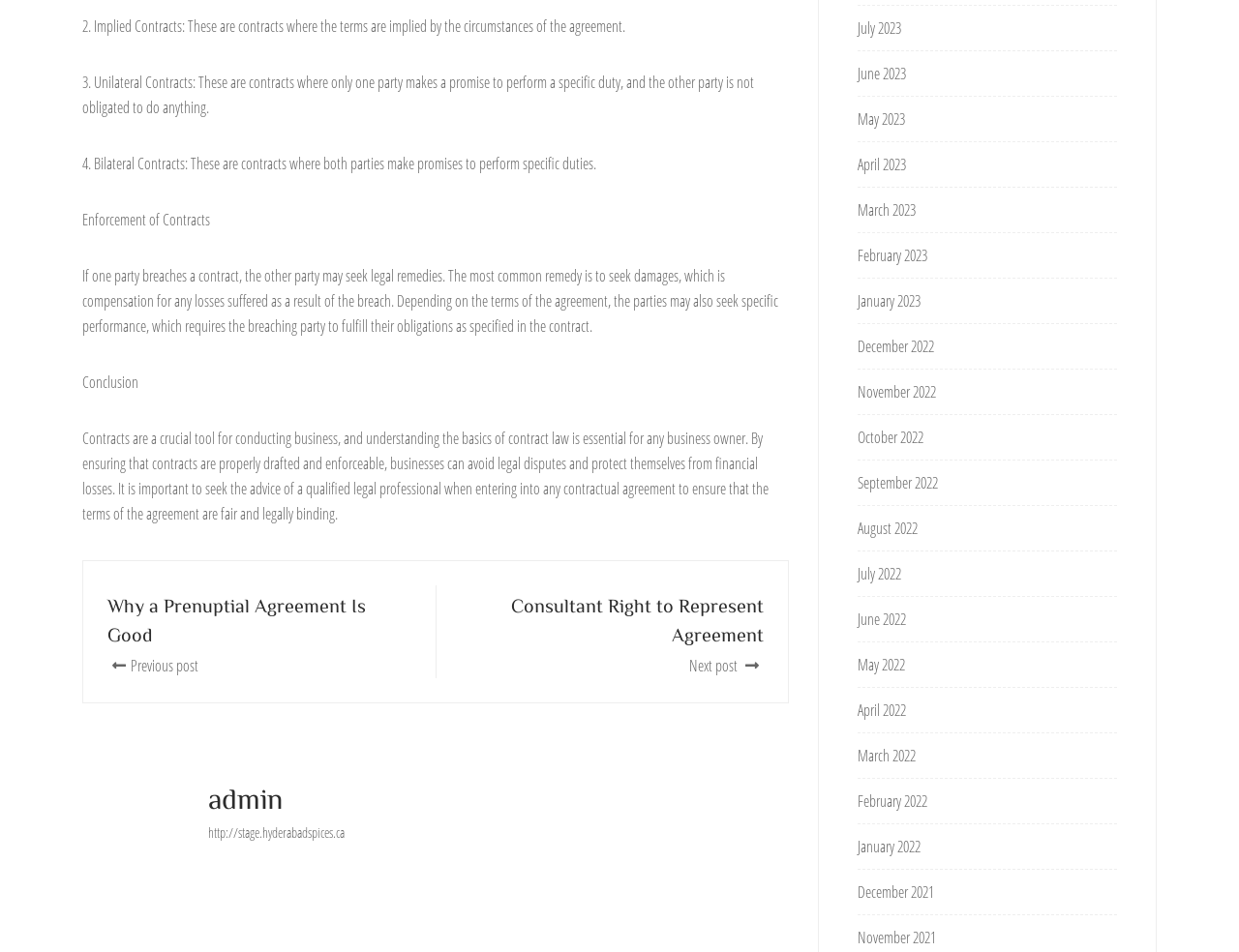Determine the bounding box coordinates of the UI element described below. Use the format (top-left x, top-left y, bottom-right x, bottom-right y) with floating point numbers between 0 and 1: December 2021

[0.692, 0.926, 0.754, 0.948]